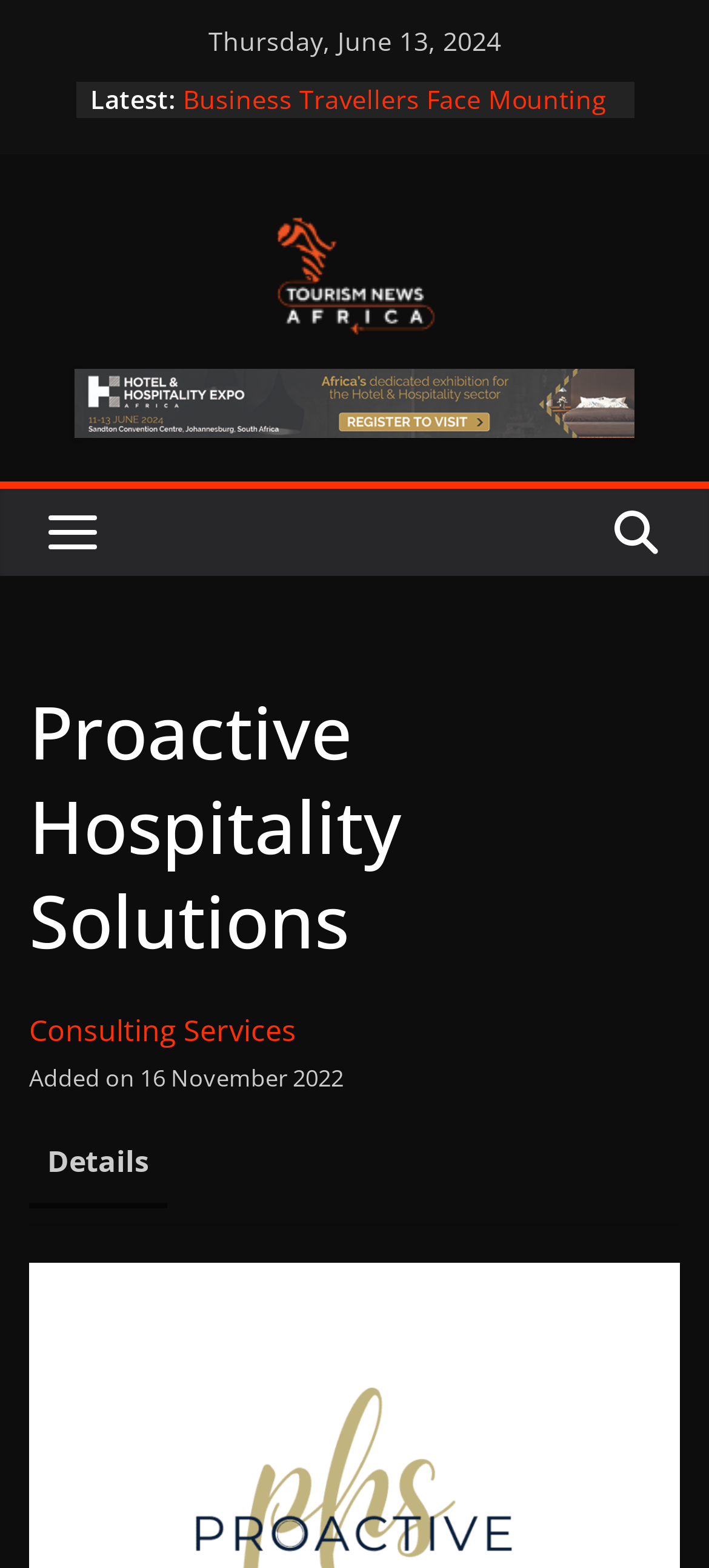Use a single word or phrase to answer the following:
What is the category of the consulting services?

Tourism